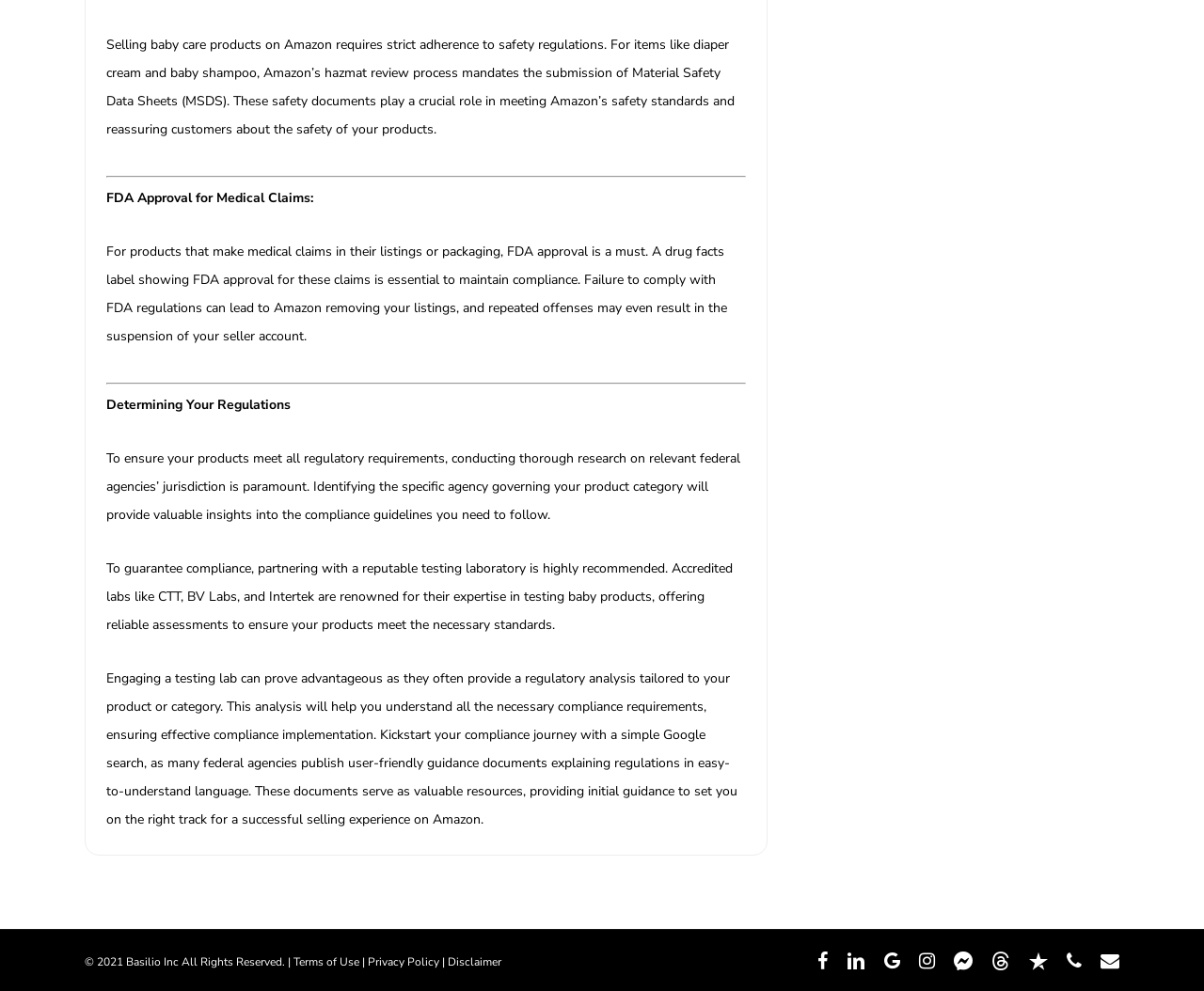Based on the provided description, "placeholder="Search"", find the bounding box of the corresponding UI element in the screenshot.

None